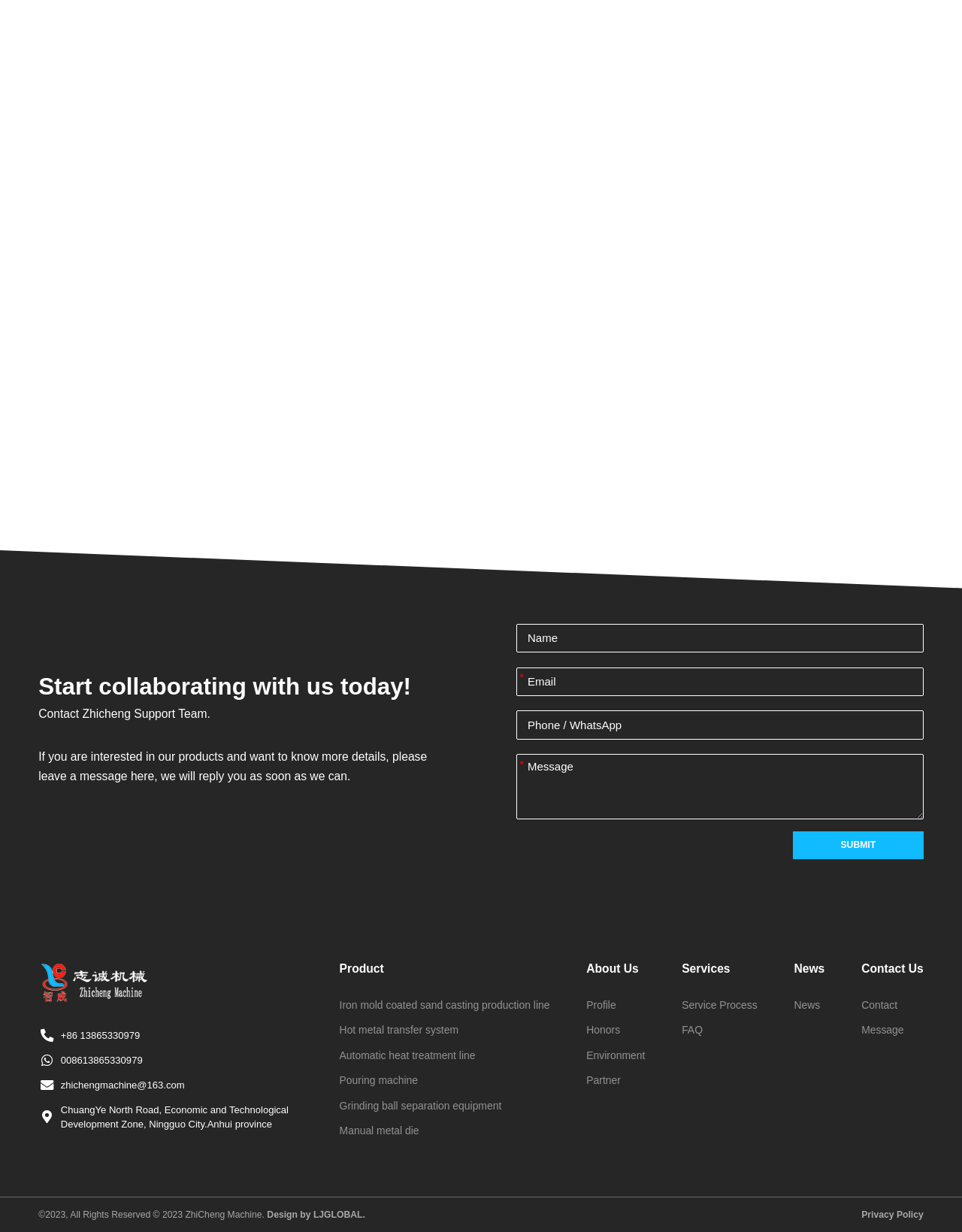Using the description: "Automatic heat treatment line", identify the bounding box of the corresponding UI element in the screenshot.

[0.353, 0.852, 0.494, 0.861]